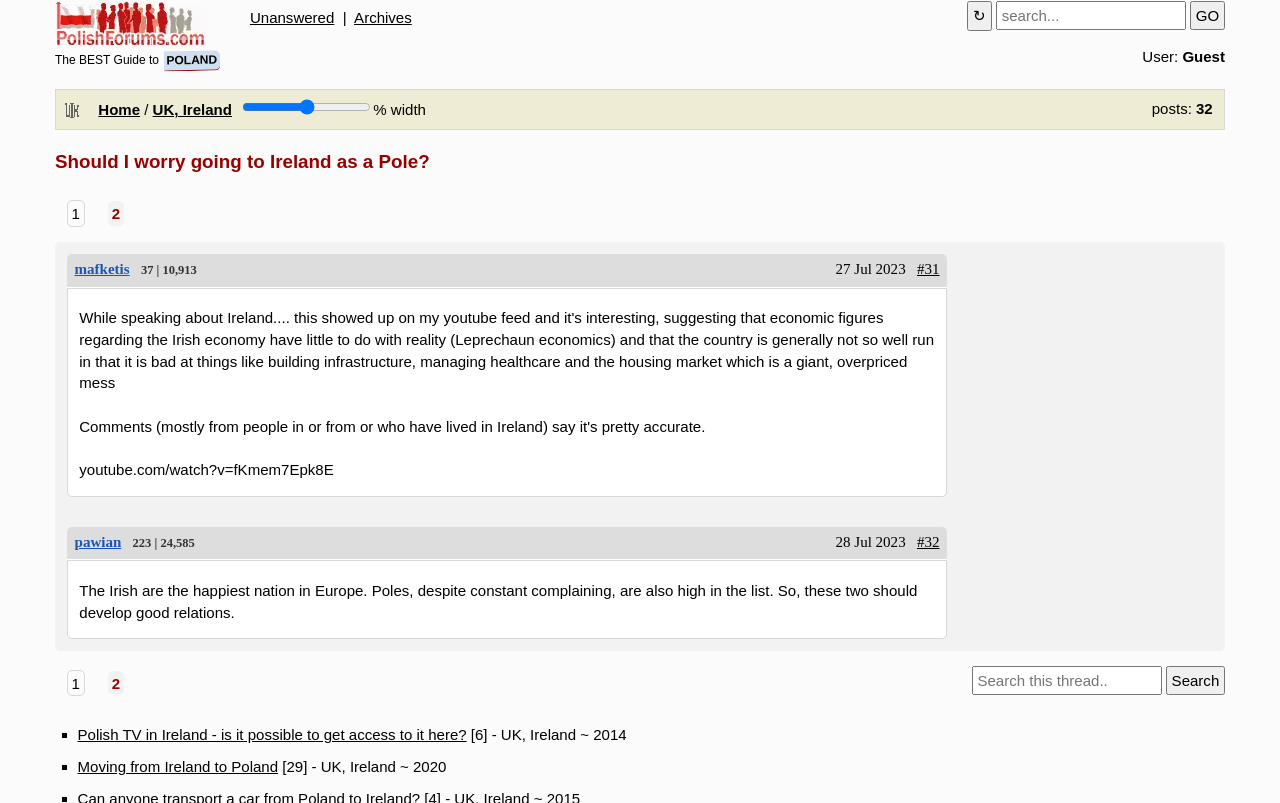Identify the bounding box coordinates of the specific part of the webpage to click to complete this instruction: "View the post from mafketis".

[0.058, 0.326, 0.101, 0.345]